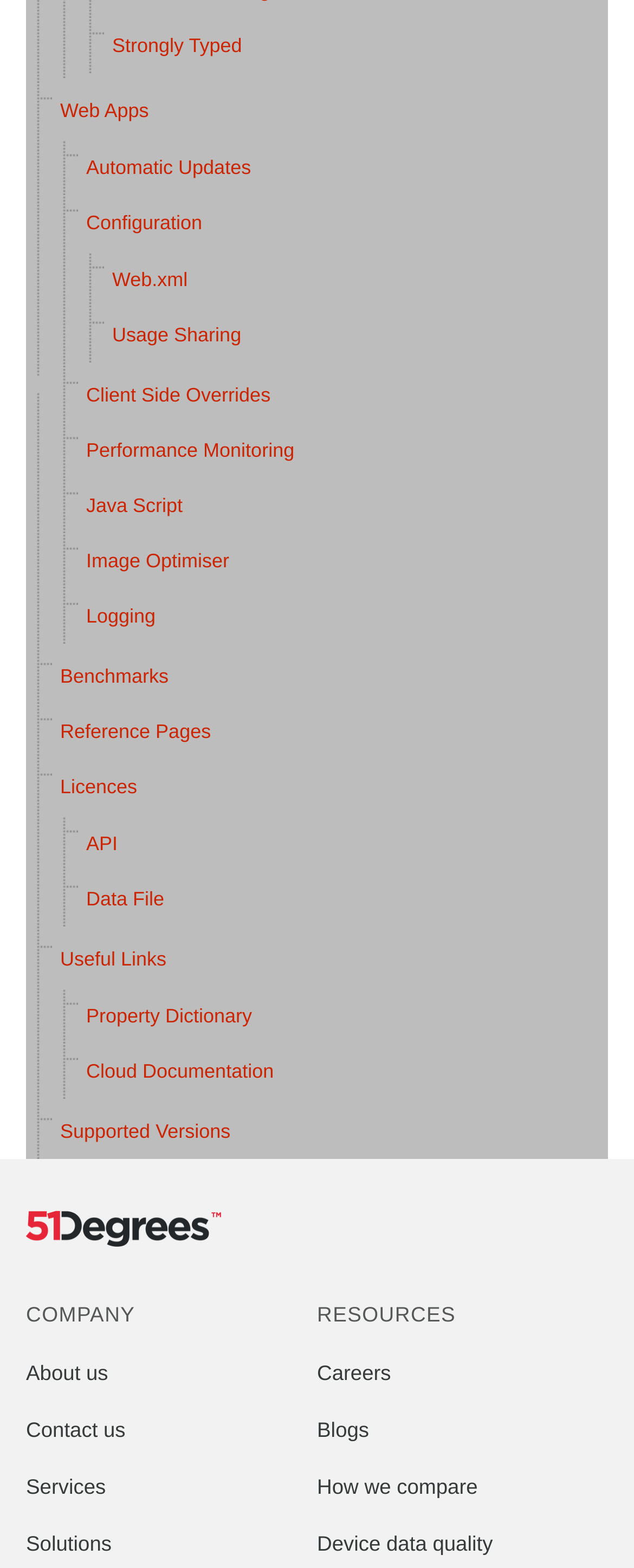Please determine the bounding box coordinates of the element's region to click for the following instruction: "Click on Strongly Typed".

[0.164, 0.015, 0.959, 0.044]